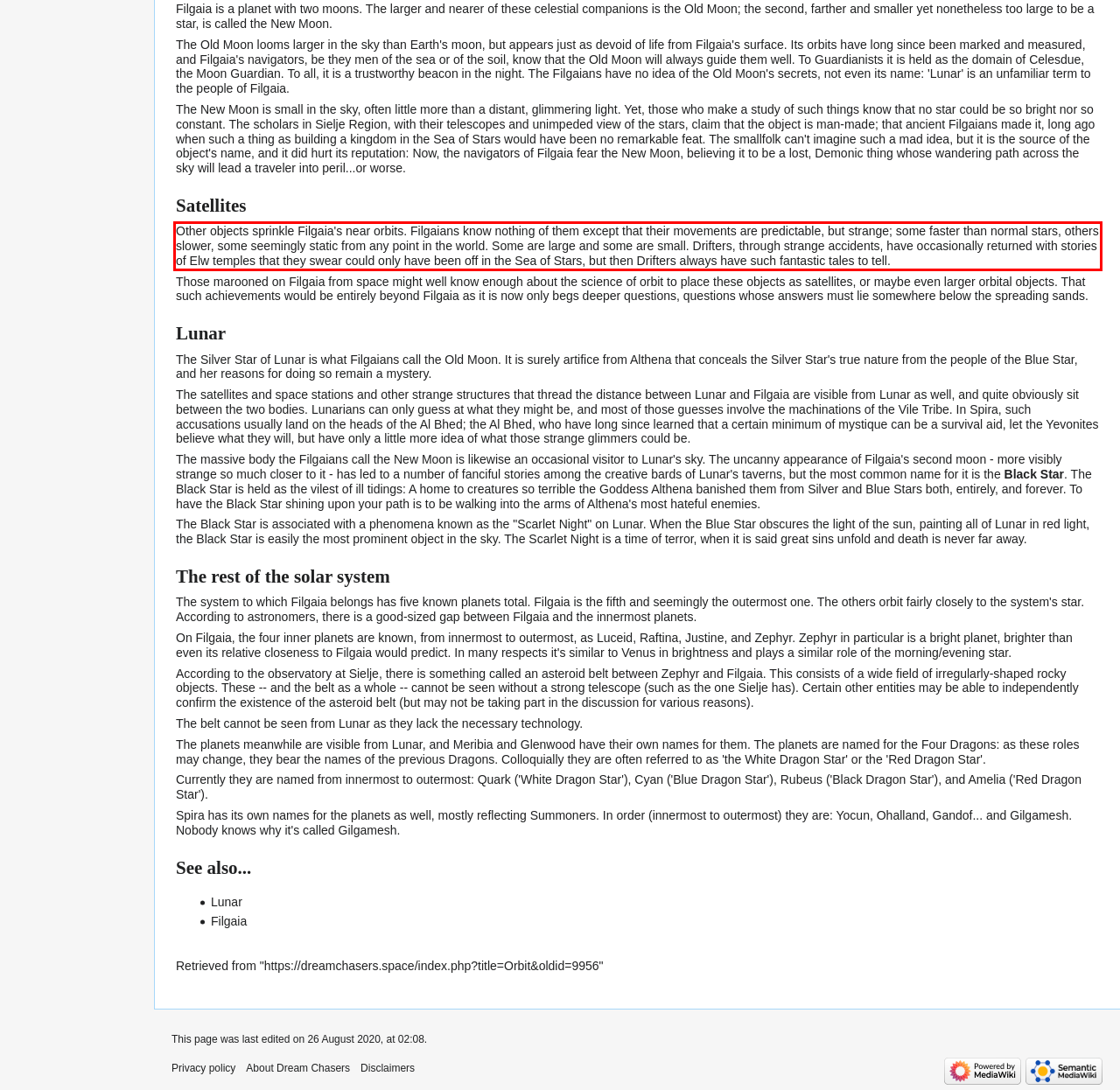You have a screenshot of a webpage where a UI element is enclosed in a red rectangle. Perform OCR to capture the text inside this red rectangle.

Other objects sprinkle Filgaia's near orbits. Filgaians know nothing of them except that their movements are predictable, but strange; some faster than normal stars, others slower, some seemingly static from any point in the world. Some are large and some are small. Drifters, through strange accidents, have occasionally returned with stories of Elw temples that they swear could only have been off in the Sea of Stars, but then Drifters always have such fantastic tales to tell.